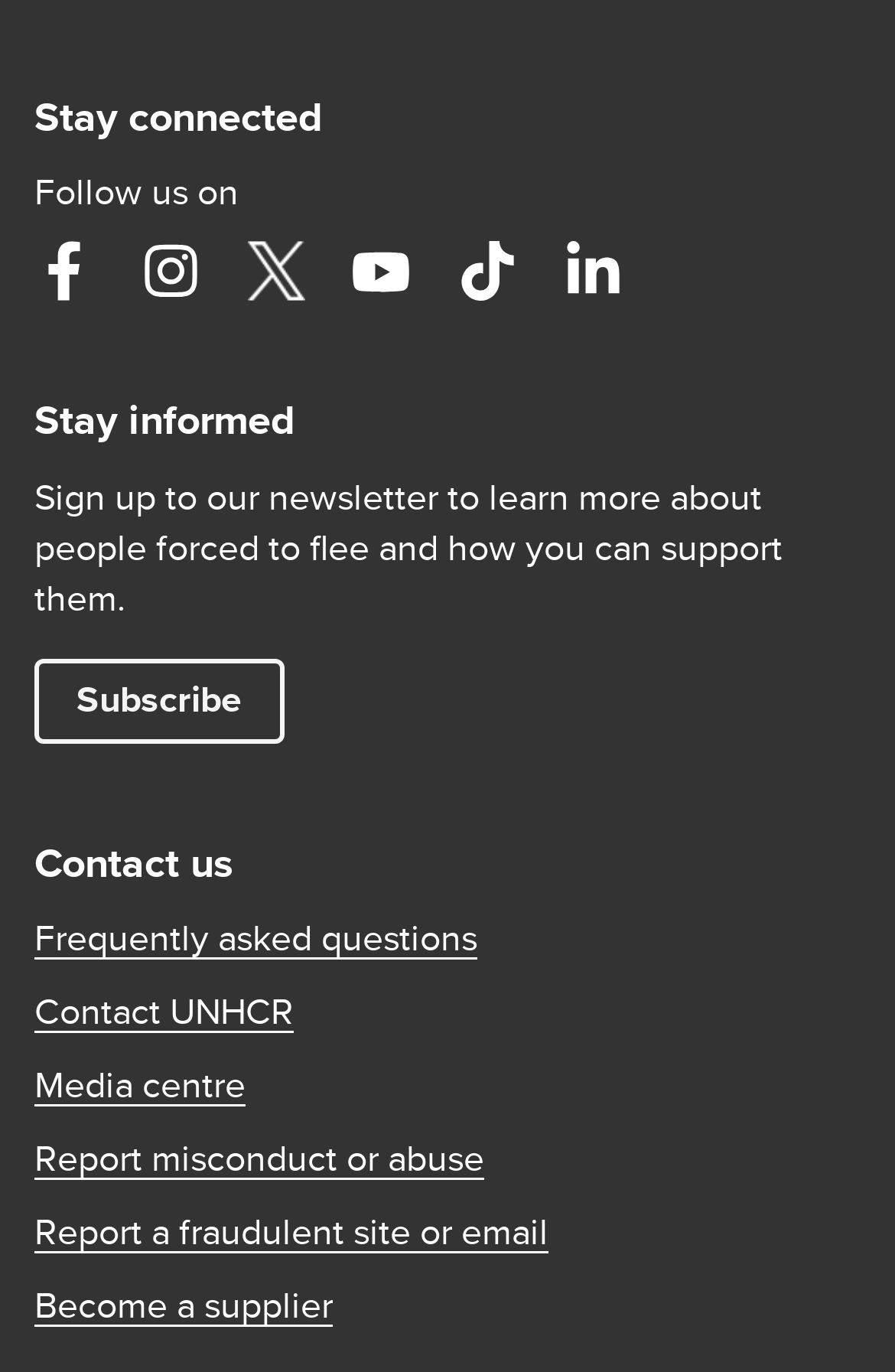What is the topic of the newsletter?
Please ensure your answer to the question is detailed and covers all necessary aspects.

The text 'Sign up to our newsletter to learn more about people forced to flee and how you can support them.' suggests that the newsletter is about people forced to flee and how to support them.